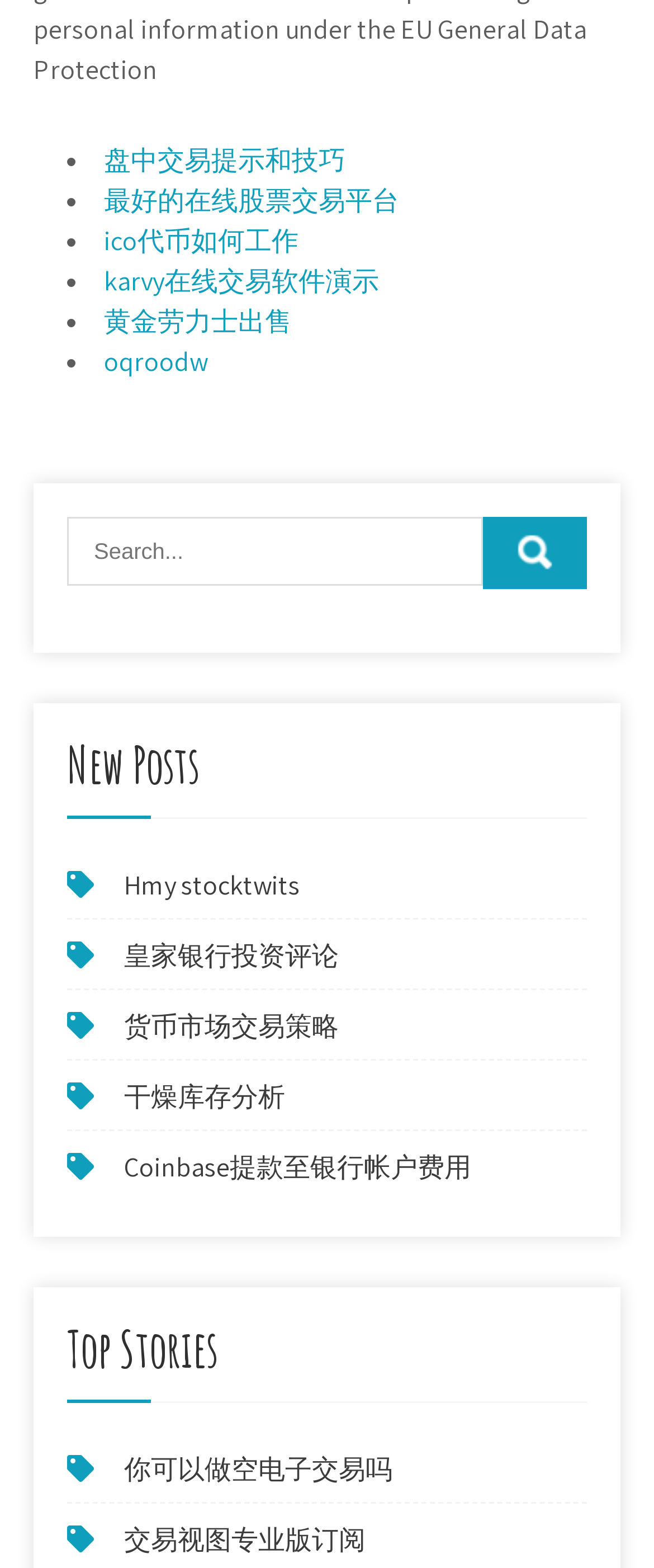Answer the following query with a single word or phrase:
How many links are there under the 'Top Stories' heading?

2